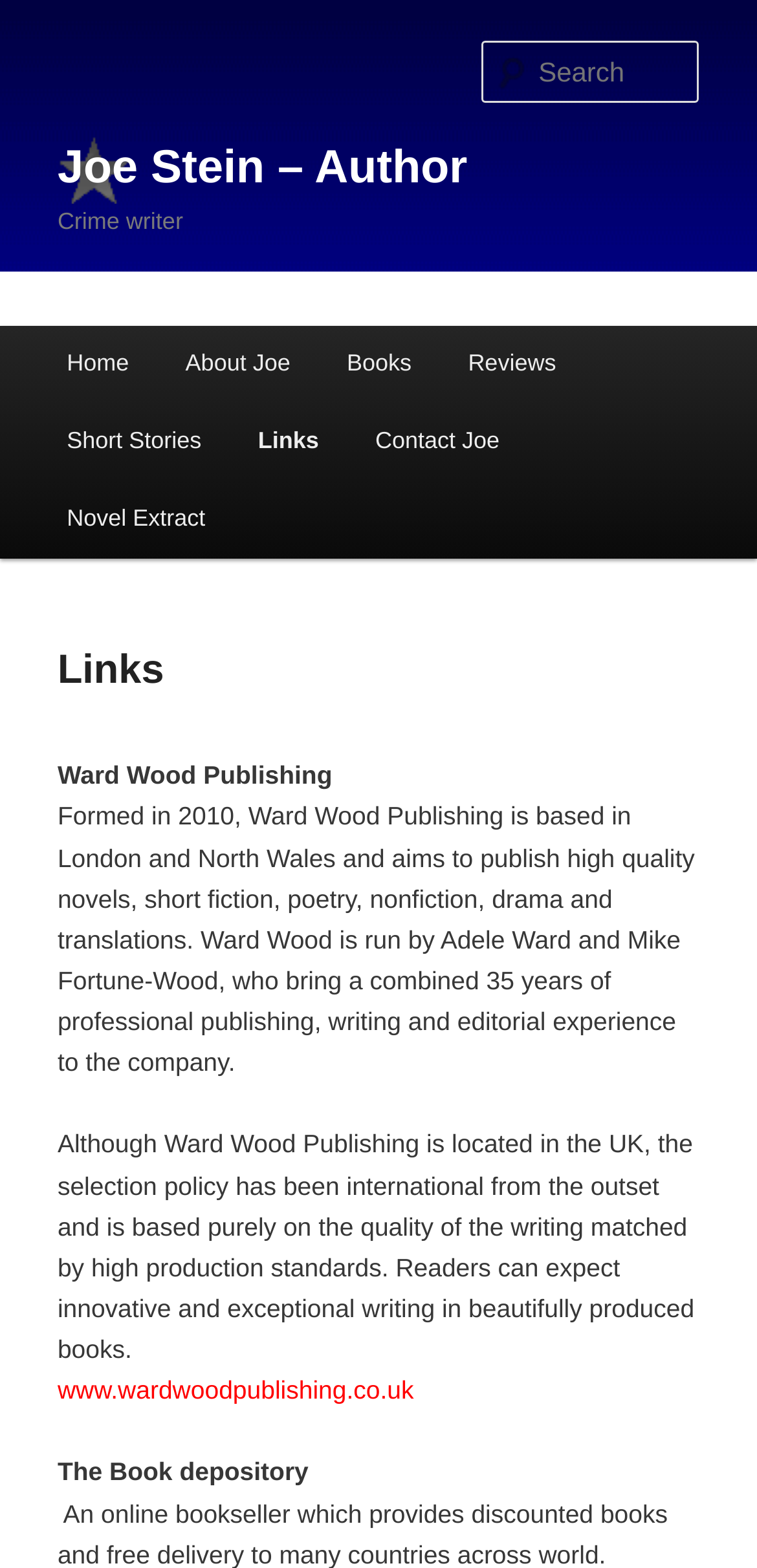Identify the bounding box coordinates for the UI element mentioned here: "Contact Joe". Provide the coordinates as four float values between 0 and 1, i.e., [left, top, right, bottom].

[0.458, 0.258, 0.697, 0.307]